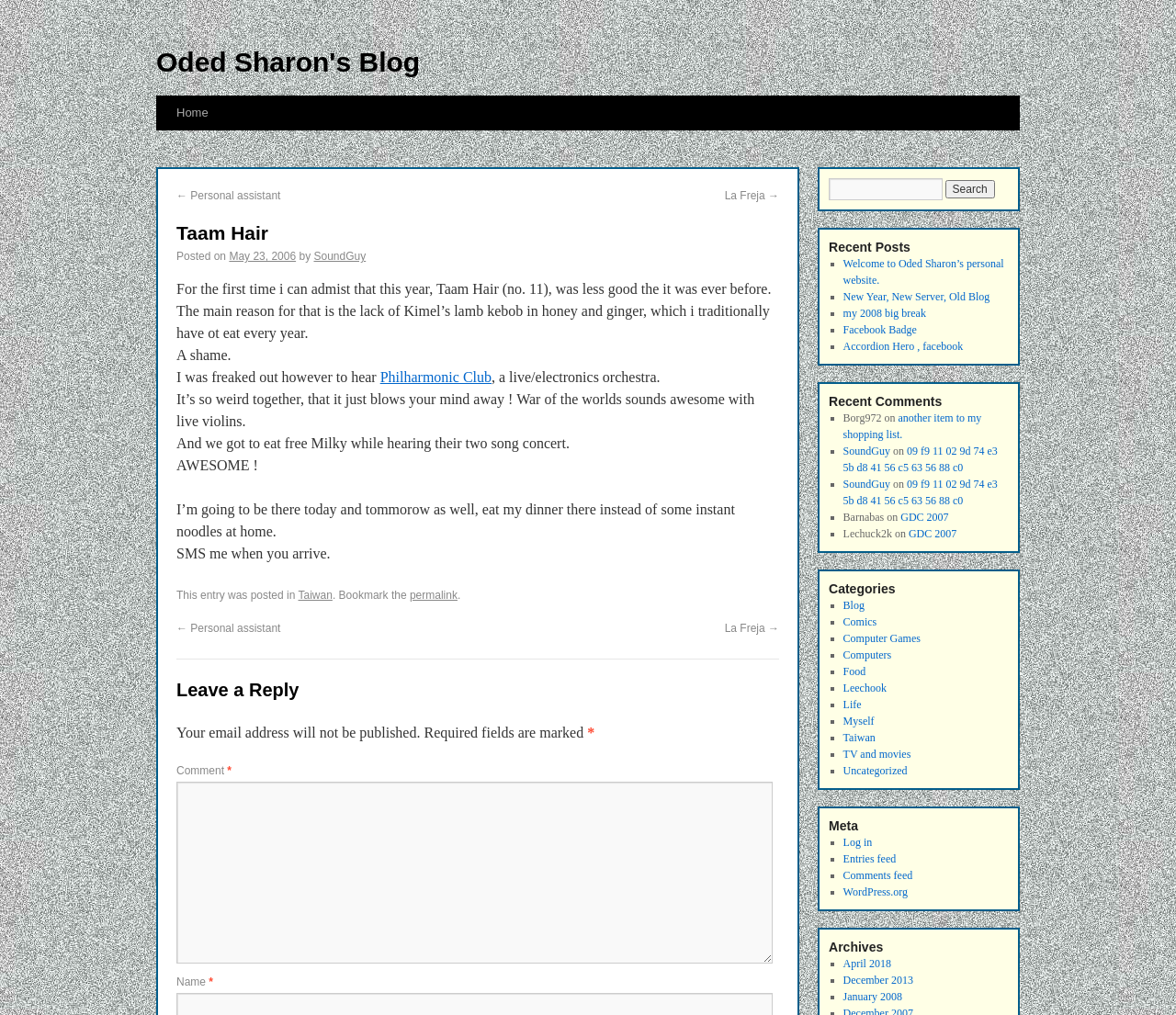Observe the image and answer the following question in detail: What is the category of the blog post?

The category of the blog post is 'Taiwan' which is mentioned in the link element with bounding box coordinates [0.254, 0.58, 0.283, 0.593].